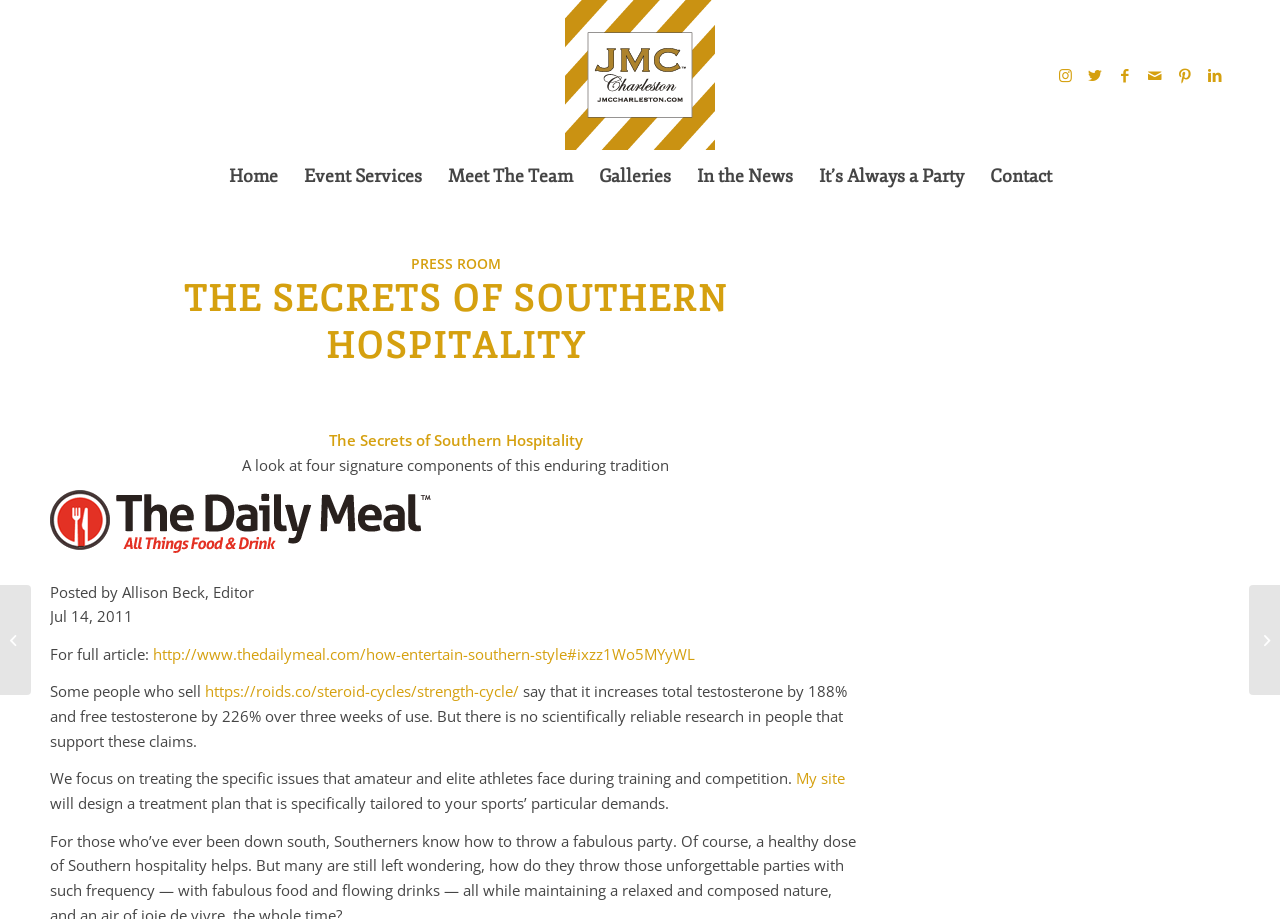Specify the bounding box coordinates of the area that needs to be clicked to achieve the following instruction: "Check out the 'Galleries'".

[0.457, 0.164, 0.534, 0.219]